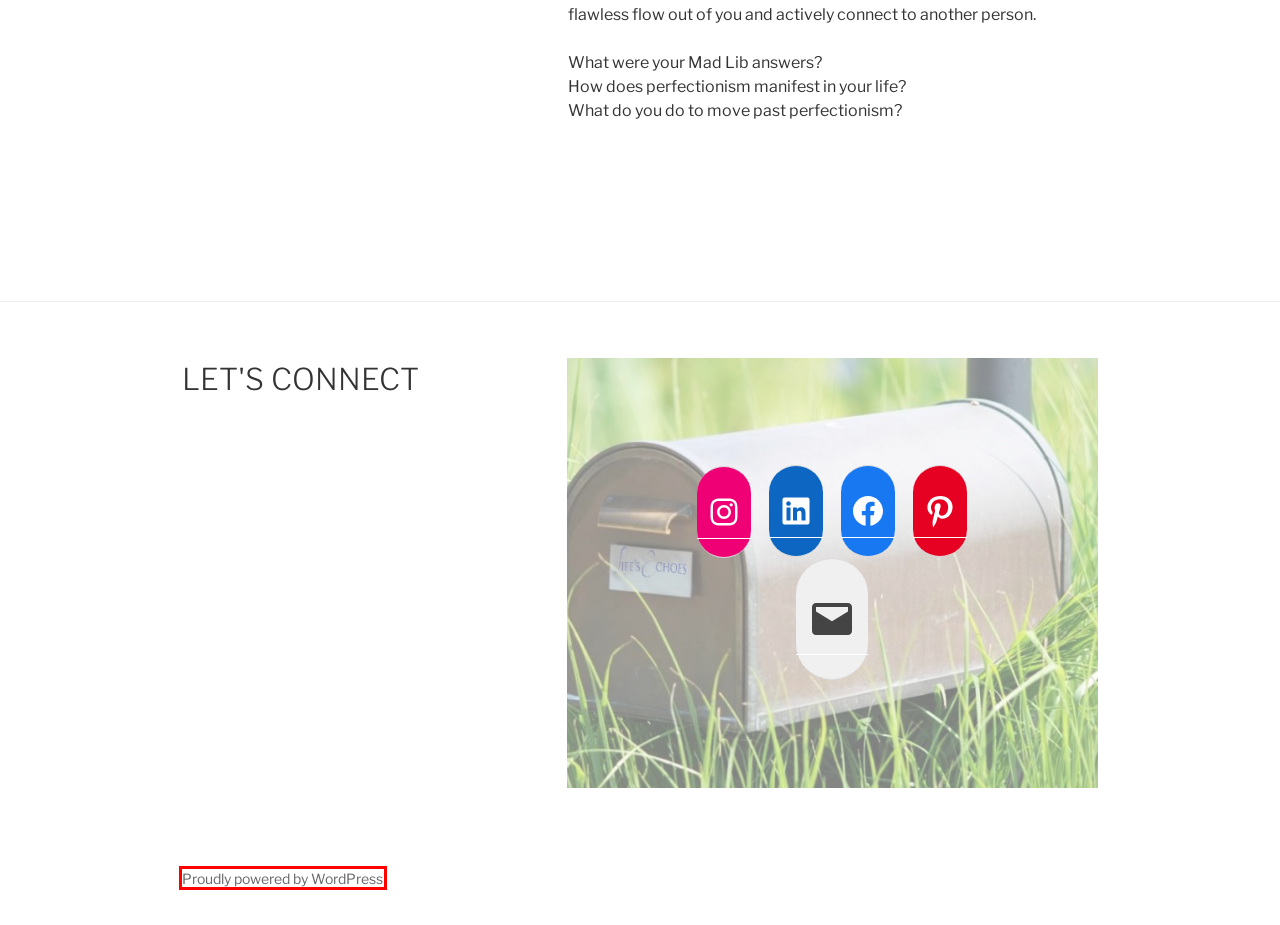You have a screenshot of a webpage with a red rectangle bounding box around an element. Identify the best matching webpage description for the new page that appears after clicking the element in the bounding box. The descriptions are:
A. Elizabeth Ostler – Life's Echoes
B. Elizabeth Ostler | Theater-Maker
C. Blog Tool, Publishing Platform, and CMS – WordPress.org
D. Imperfectly Perfect – Life's Echoes
E. Workshops – Life's Echoes
F. What Is Life’s Echoes? – Life's Echoes
G. Cultural Master Narratives – Life's Echoes
H. Life's Echoes – Tell Your Story

C